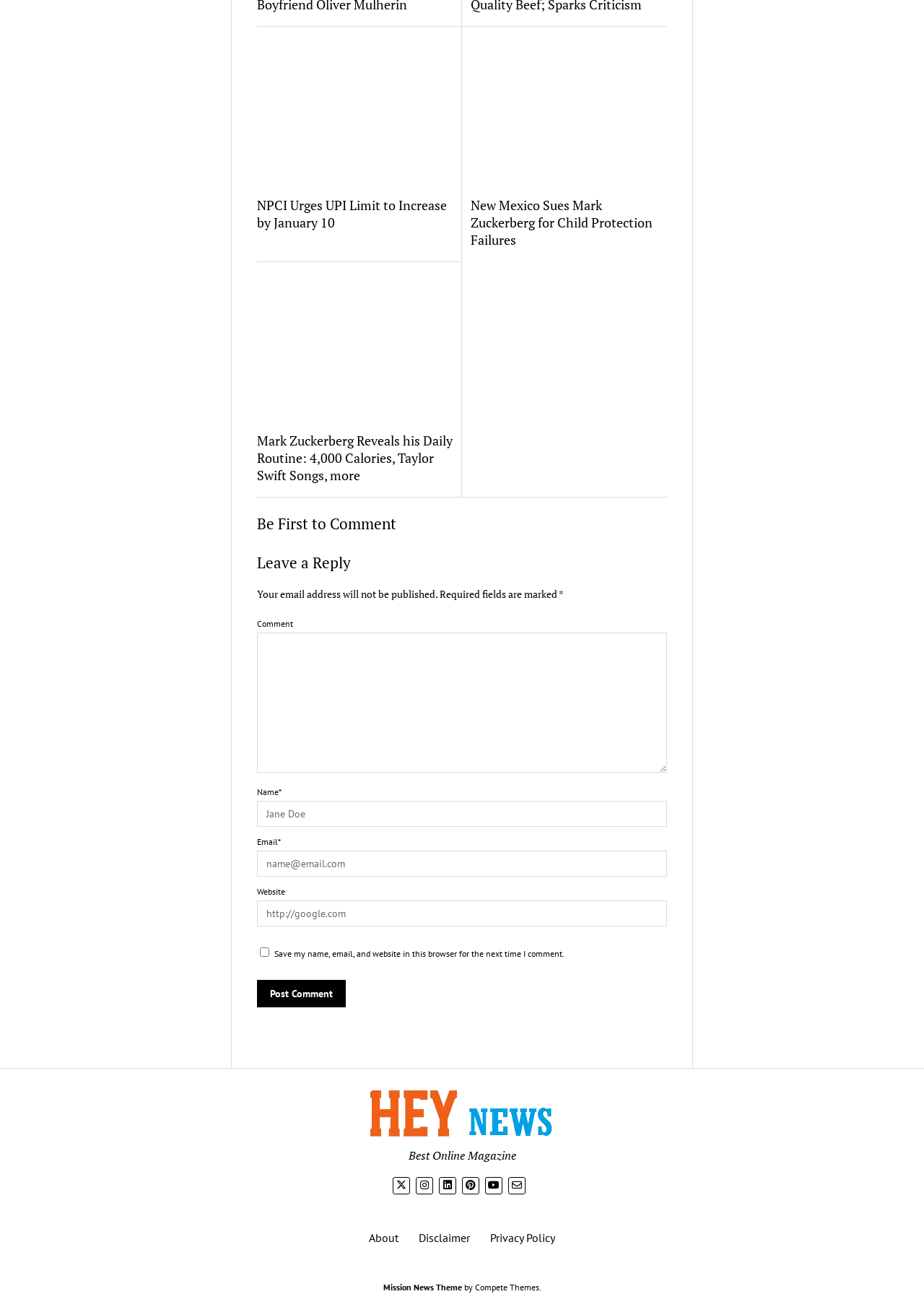Identify the bounding box coordinates of the section to be clicked to complete the task described by the following instruction: "Click the Post Comment button". The coordinates should be four float numbers between 0 and 1, formatted as [left, top, right, bottom].

[0.278, 0.75, 0.374, 0.771]